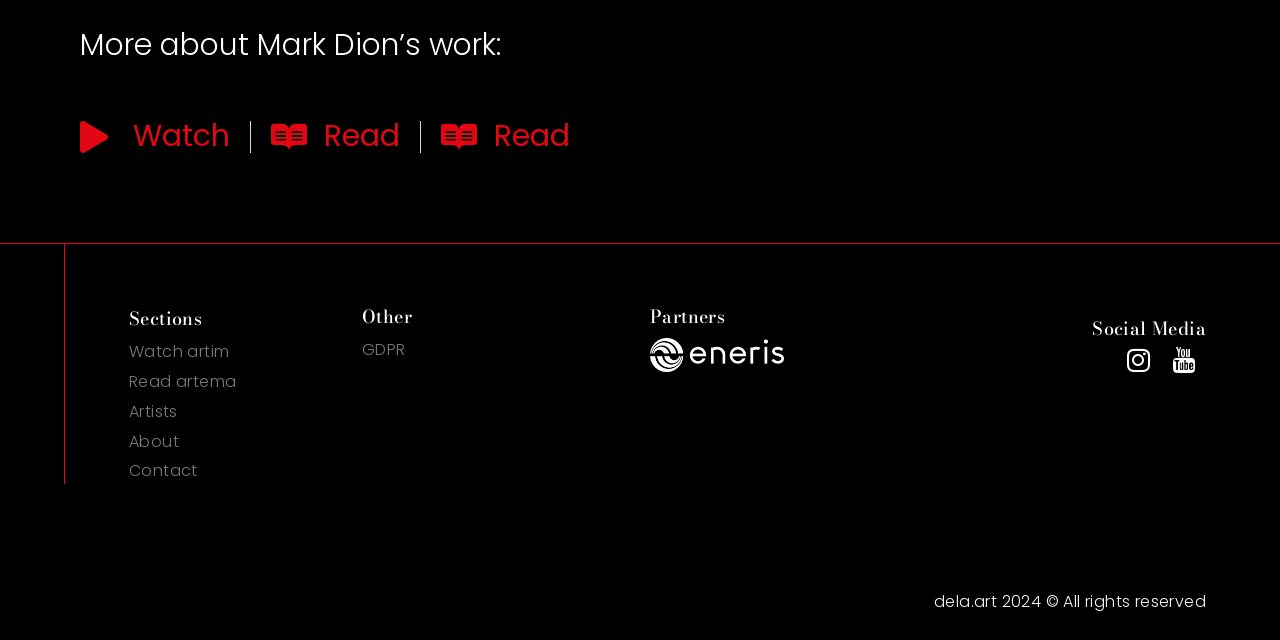Can you provide the bounding box coordinates for the element that should be clicked to implement the instruction: "Watch a video about Mark Dion's work"?

[0.062, 0.189, 0.18, 0.239]